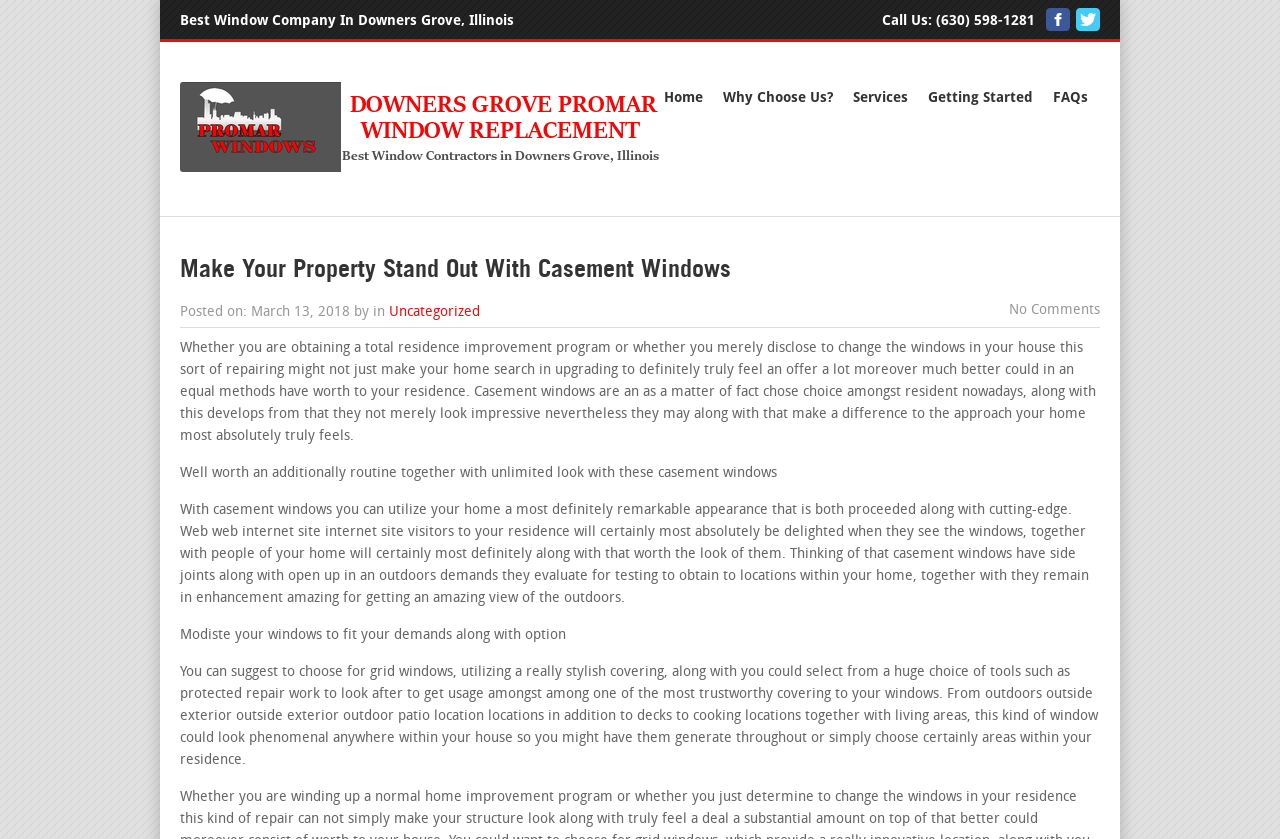Construct a thorough caption encompassing all aspects of the webpage.

The webpage is about Promar Window Replacement in Downers Grove, Illinois, and it focuses on casement windows. At the top, there is a heading "Best Window Company In Downers Grove, Illinois" followed by a "Call Us:" label and a phone number "(630) 598-1281". There are also three social media links next to the phone number. 

Below the heading, there is a navigation menu with links to "Home", "Why Choose Us?", "Services", "Getting Started", and "FAQs". 

The main content of the webpage starts with a heading "Make Your Property Stand Out With Casement Windows". There is a posted date "March 13, 2018" and a category label "Uncategorized" below the heading. The article discusses the benefits of casement windows, including their ability to improve the appearance of a home and increase its value. 

The article is divided into several paragraphs, each describing the advantages of casement windows, such as their unique design, functionality, and customization options. There is also a mention of grid windows and various tools available to enhance the windows. 

Throughout the webpage, there is a prominent logo of "Downers Grove Promar Window Replacement" at the top, which is also a link to the company's website.